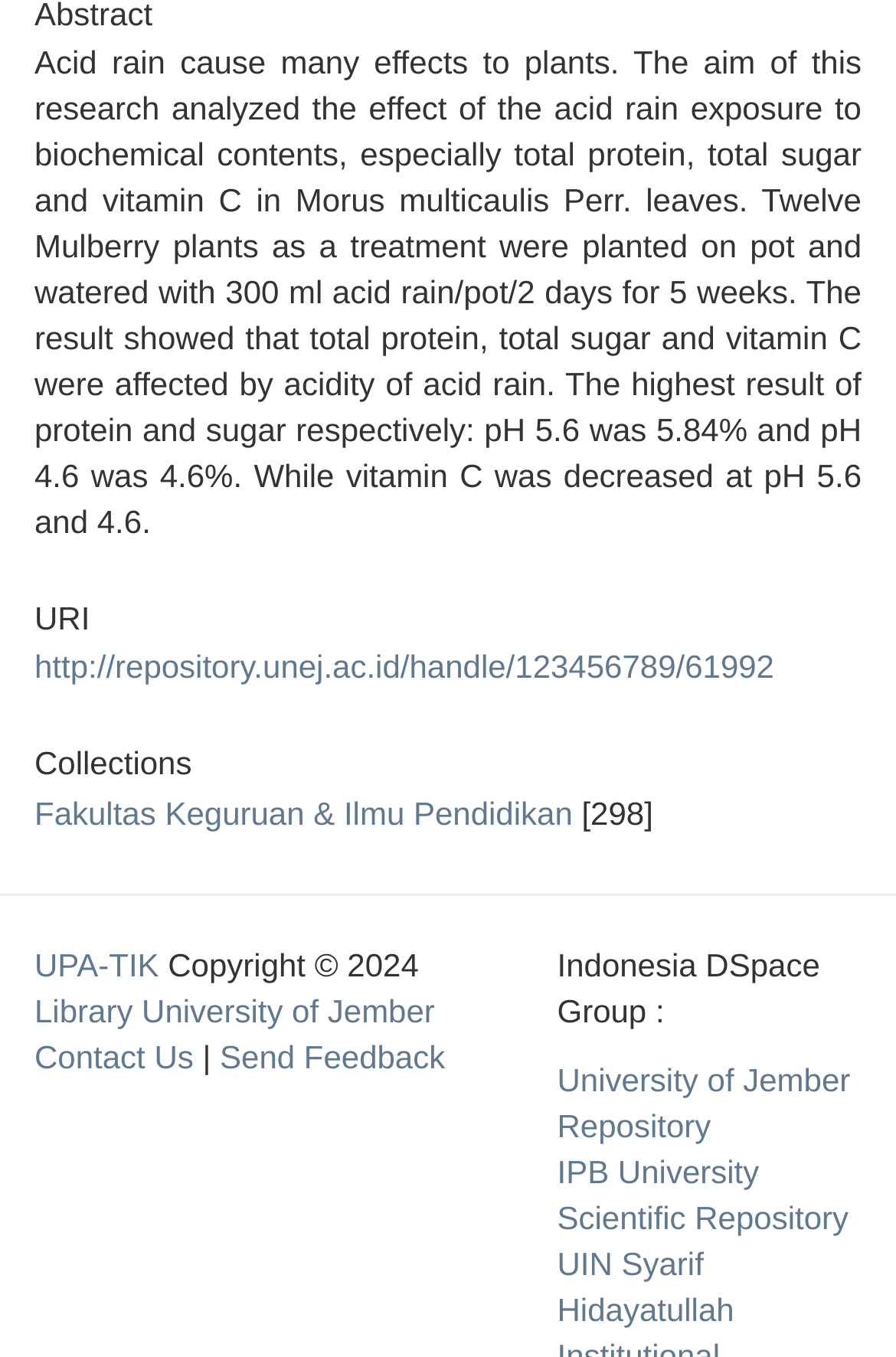What is the name of the repository?
Using the details shown in the screenshot, provide a comprehensive answer to the question.

The repository name is mentioned in the link 'University of Jember Repository' which is located under the 'Indonesia DSpace Group' text.